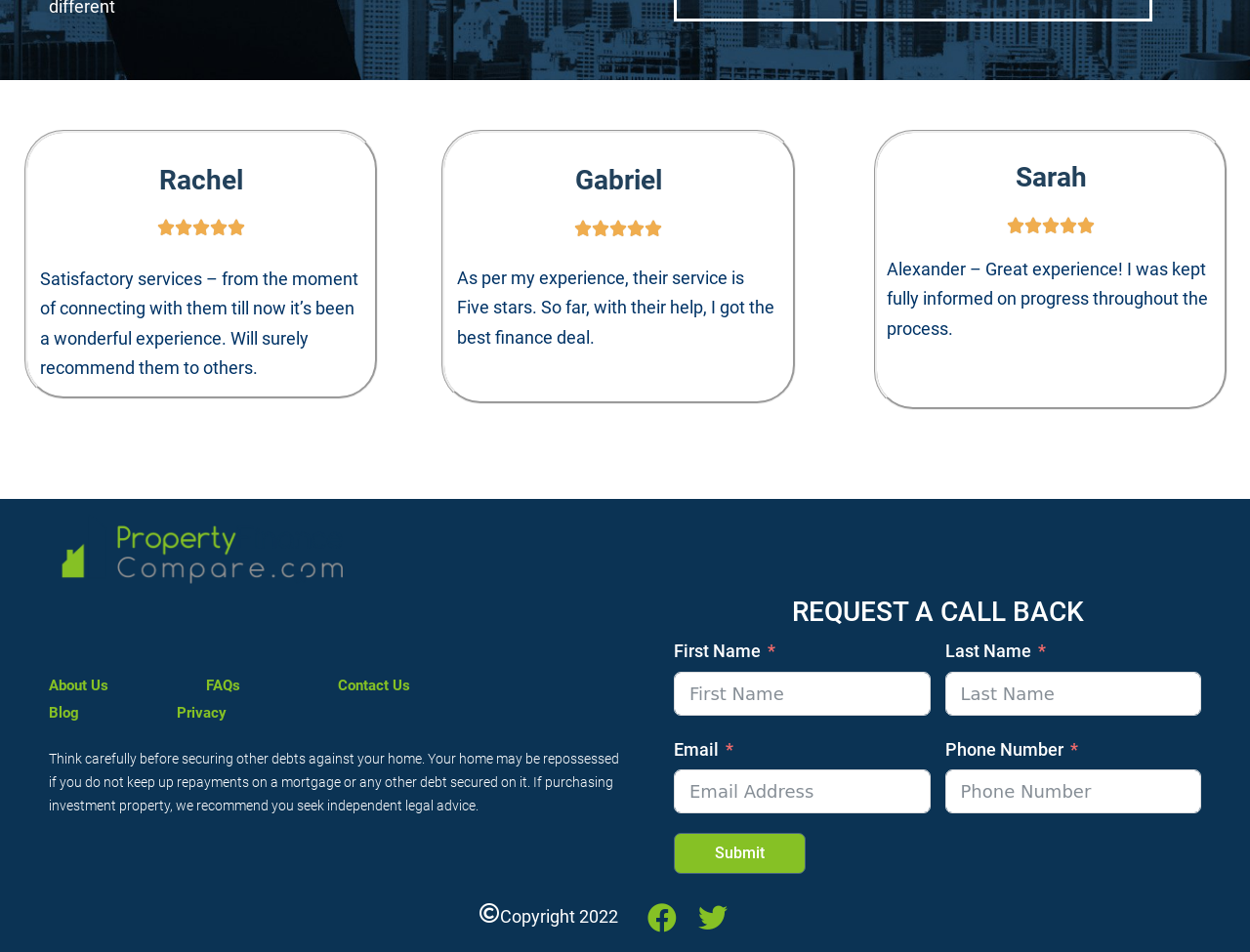How many links are available in the footer?
Provide a detailed answer to the question using information from the image.

I counted the number of links in the footer section of the webpage and found that there are six links, which are 'About Us', 'FAQs', 'Contact Us', 'Blog', 'Privacy', and the copyright link.